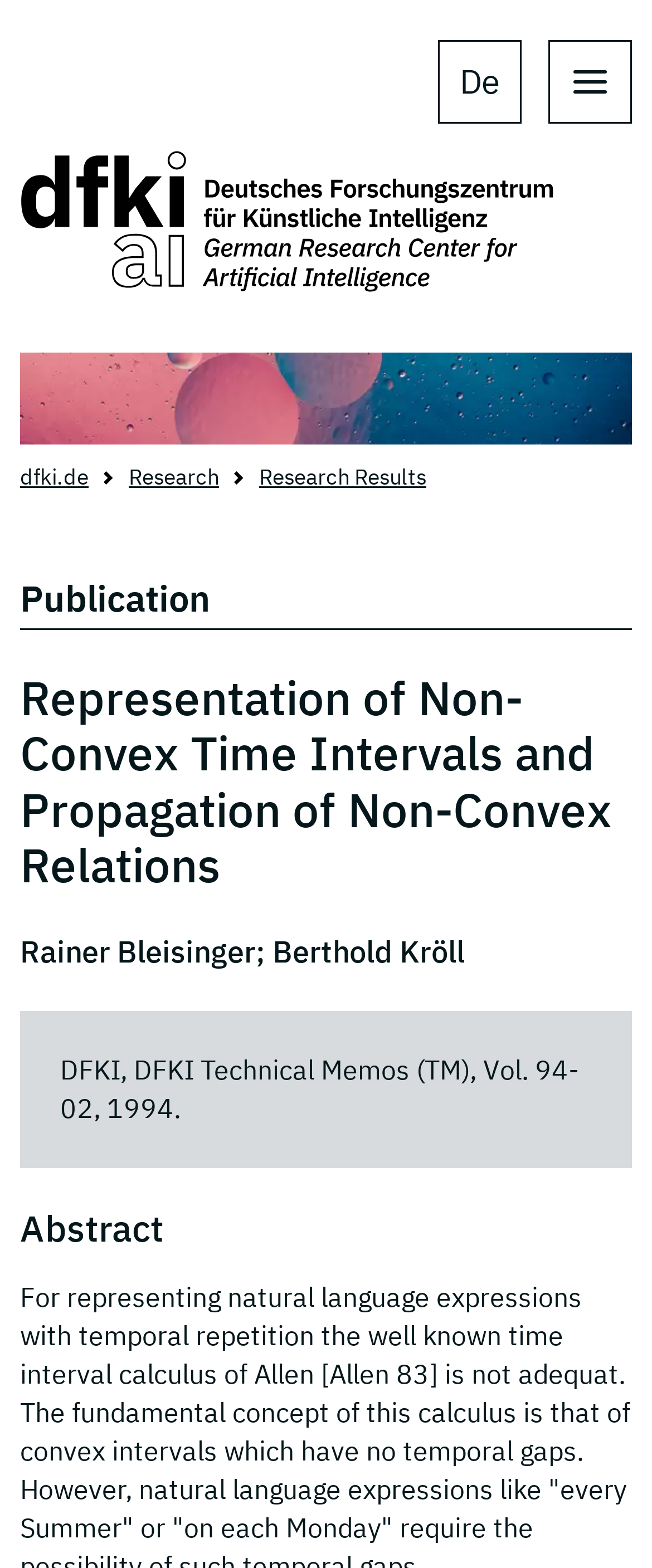Generate a thorough explanation of the webpage's elements.

The webpage is about a research publication titled "Representation of Non-Convex Time Intervals and Propagation of Non-Convex Relations". At the top left, there is a link to "Deutsches Forschungszentrum für Künstliche Intelligenz" accompanied by an image of the same name. To the right of this link, there is another link labeled "De". 

On the top right, there is a button to open the main navigation. Below this button, there is a navigation breadcrumb section that spans the entire width of the page. This section contains three links: "dfki.de", "Research", and "Research Results", which are arranged from left to right.

Below the navigation section, there is a header section that takes up most of the page width. Within this section, there is a static text "Publication" on the left, followed by a heading that displays the title of the publication. 

Further down, there are two static text elements, one displaying the authors' names, "Rainer Bleisinger; Berthold Kröll", and the other displaying the publication details, "DFKI, DFKI Technical Memos (TM), Vol. 94-02, 1994.". 

Finally, there is a heading labeled "Abstract" at the bottom of the page.